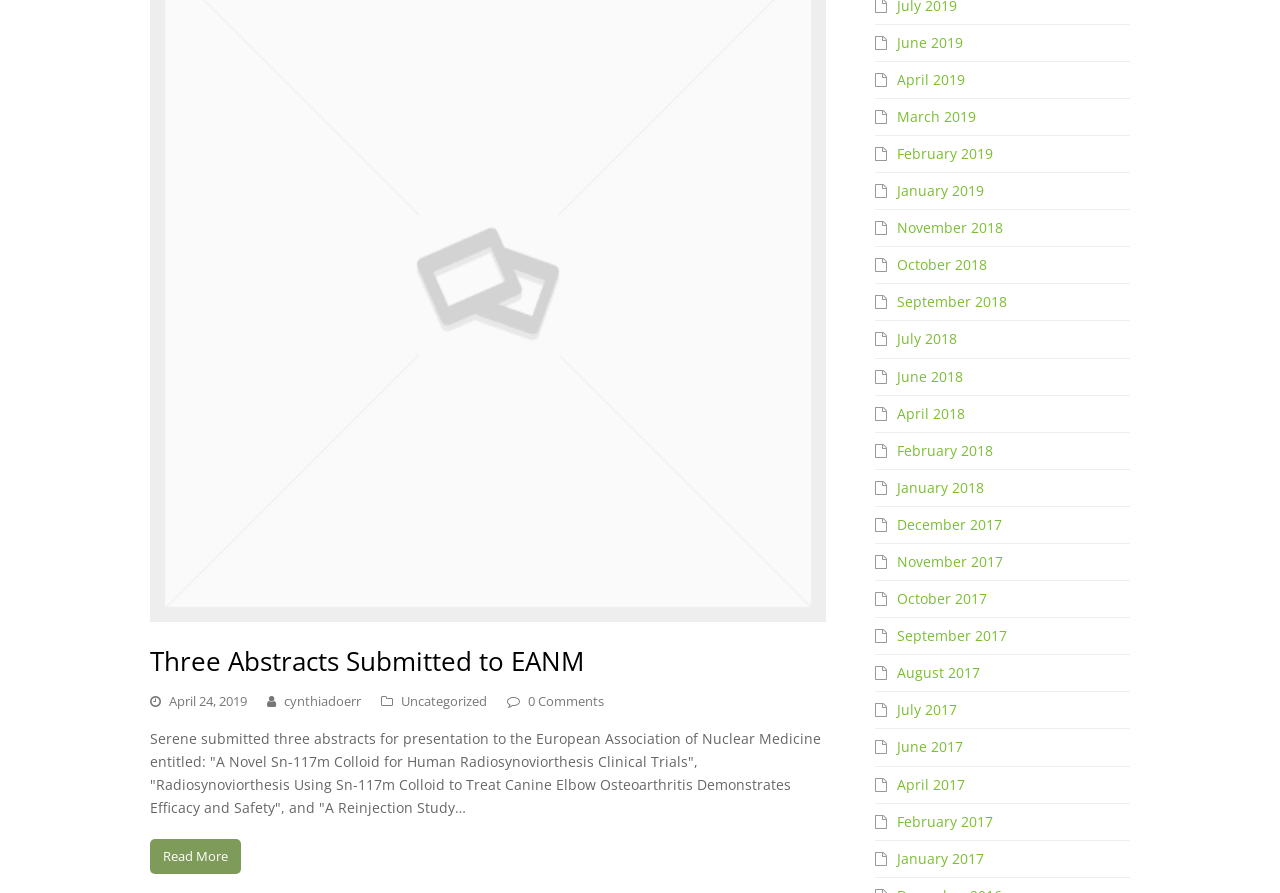Give a concise answer using one word or a phrase to the following question:
How many comments does the first blog post have?

0 Comments